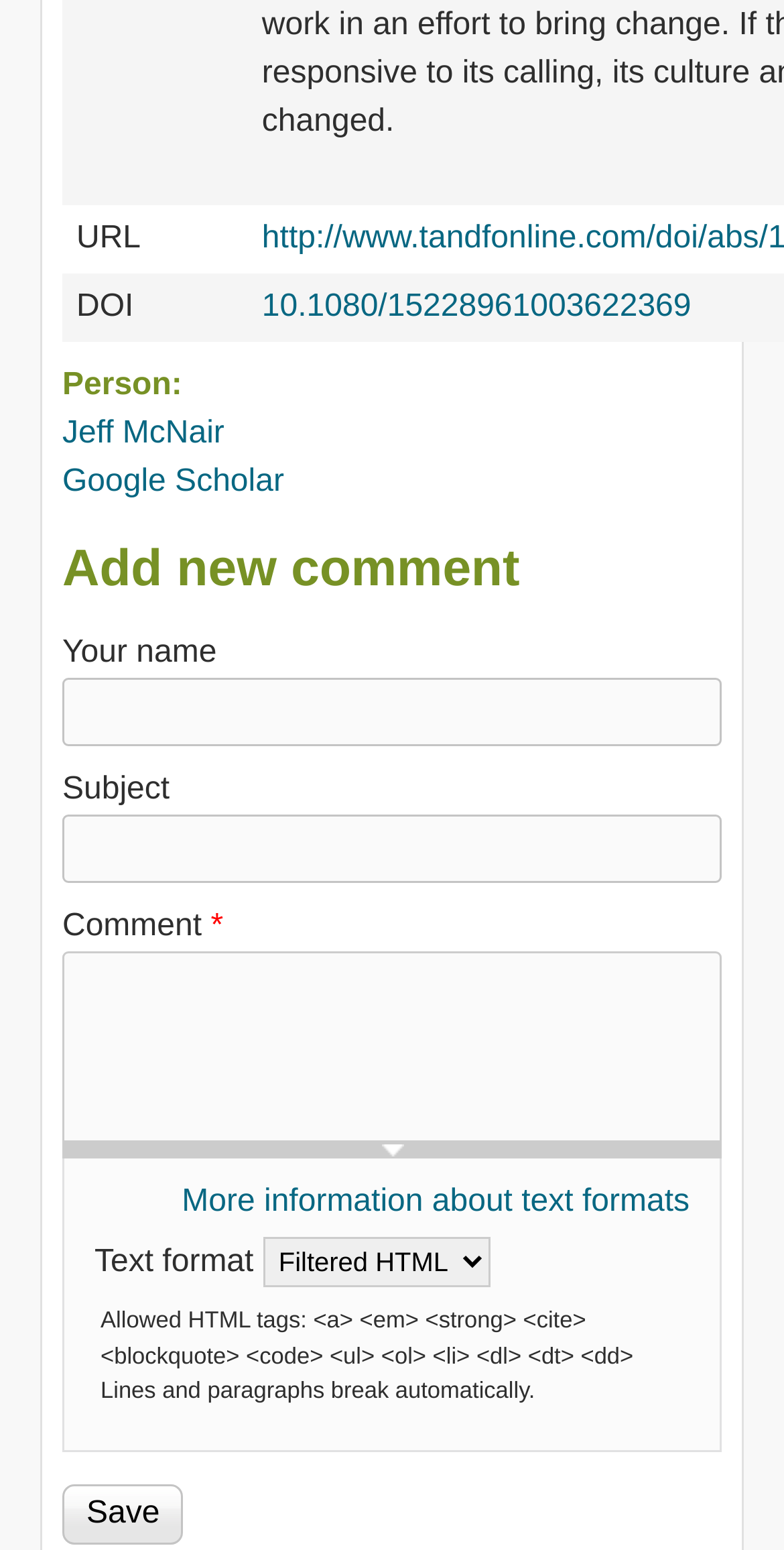Refer to the image and answer the question with as much detail as possible: What is the name of the person?

The answer can be found by looking at the link element with the text 'Jeff McNair' which is a child of the heading element with the text 'Person: '. This suggests that Jeff McNair is the name of the person being referred to.